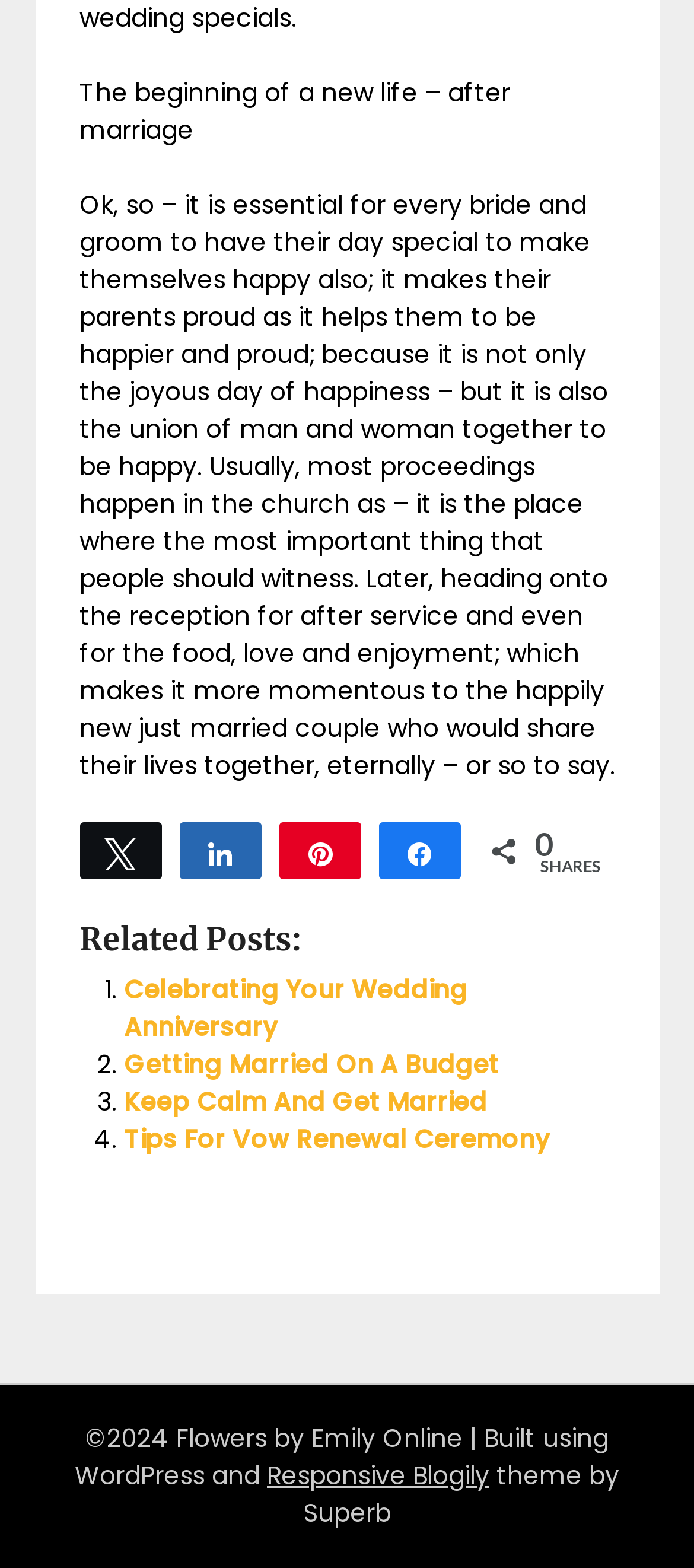Please locate the bounding box coordinates of the element that needs to be clicked to achieve the following instruction: "Share on Twitter". The coordinates should be four float numbers between 0 and 1, i.e., [left, top, right, bottom].

[0.117, 0.526, 0.229, 0.56]